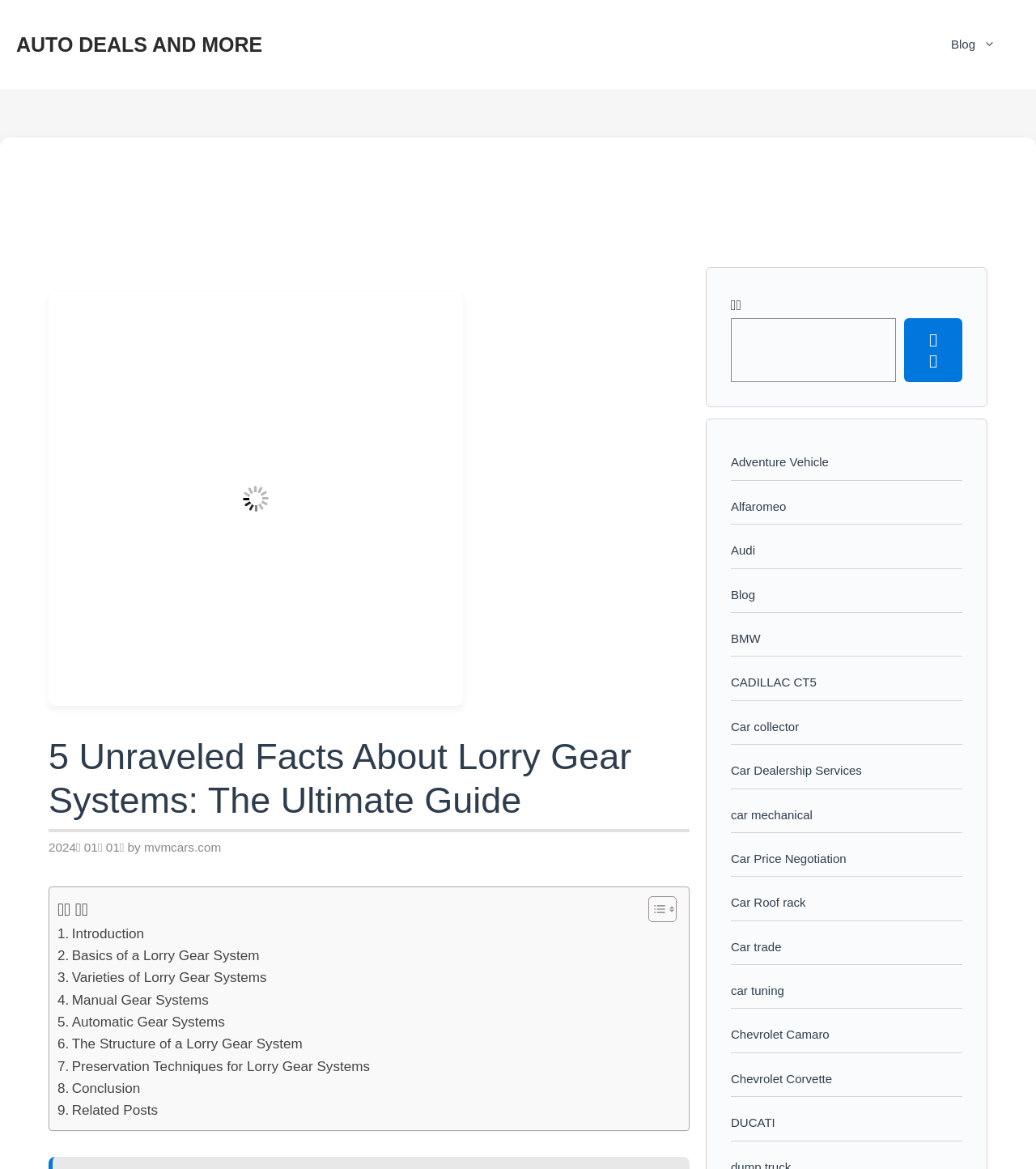Please determine the bounding box coordinates of the element to click on in order to accomplish the following task: "Read the article '5 Unraveled Facts About Lorry Gear Systems: The Ultimate Guide'". Ensure the coordinates are four float numbers ranging from 0 to 1, i.e., [left, top, right, bottom].

[0.047, 0.629, 0.666, 0.712]